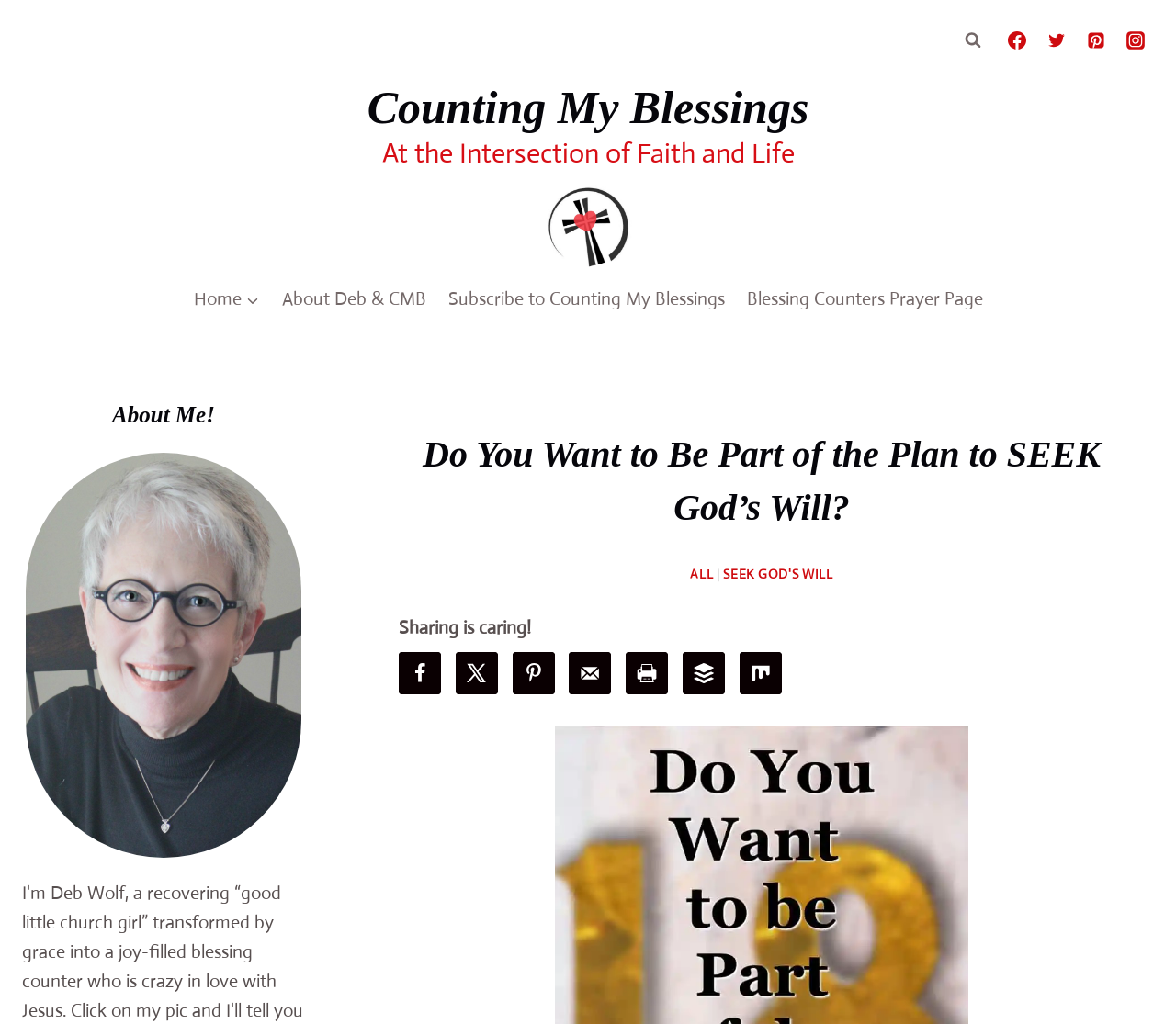What is the author's name?
Kindly give a detailed and elaborate answer to the question.

I found the author's name by looking at the link 'By Deb' which seems to be the attribution of the blog post.